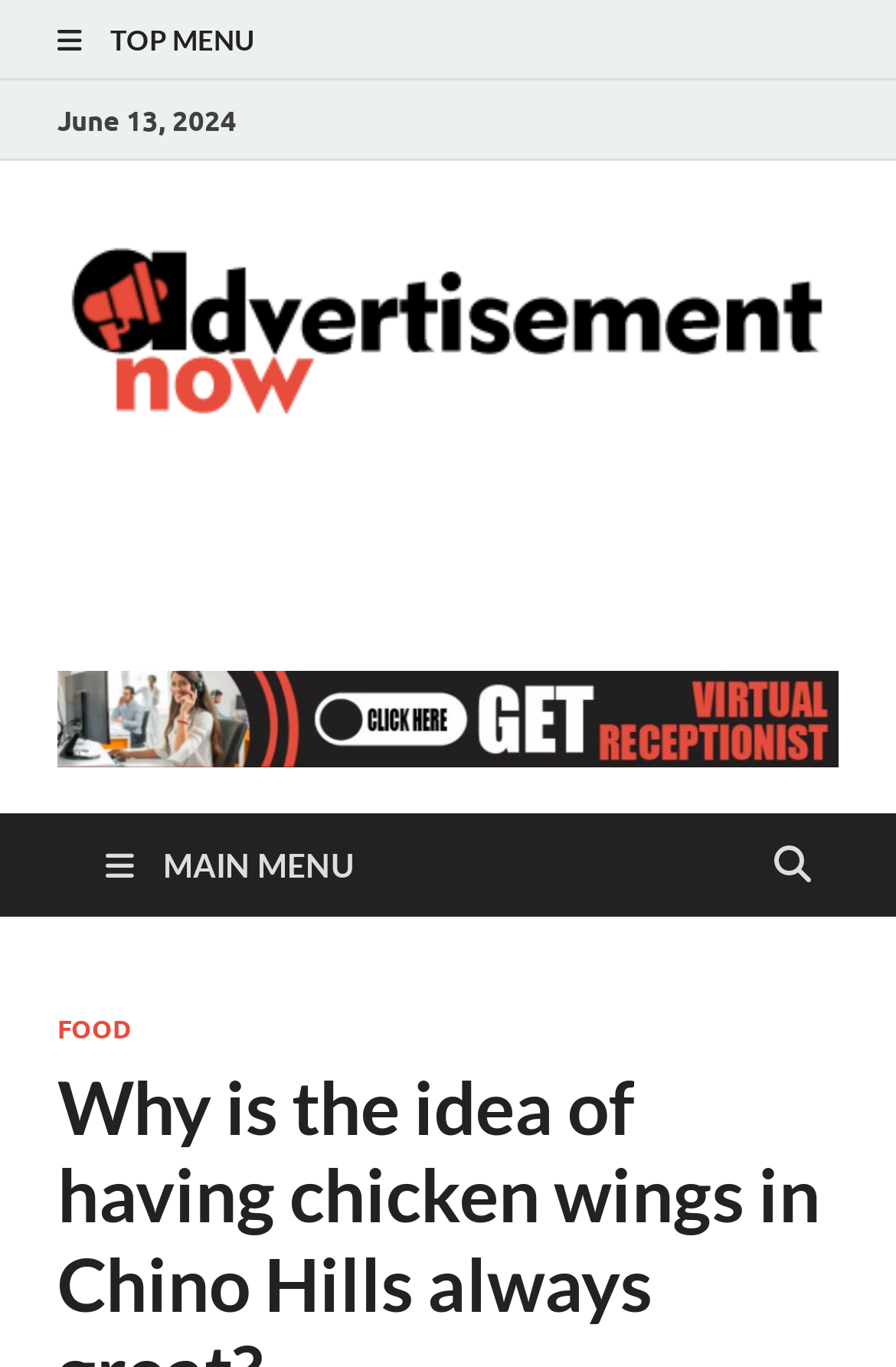What is the function of the 'TOP MENU' link?
Please analyze the image and answer the question with as much detail as possible.

The 'TOP MENU' link is located at the top of the webpage, and its bounding box coordinates [0.038, 0.0, 0.962, 0.059] indicate that it spans the entire width of the page. This suggests that it is a navigation element that provides access to top-level menu items.